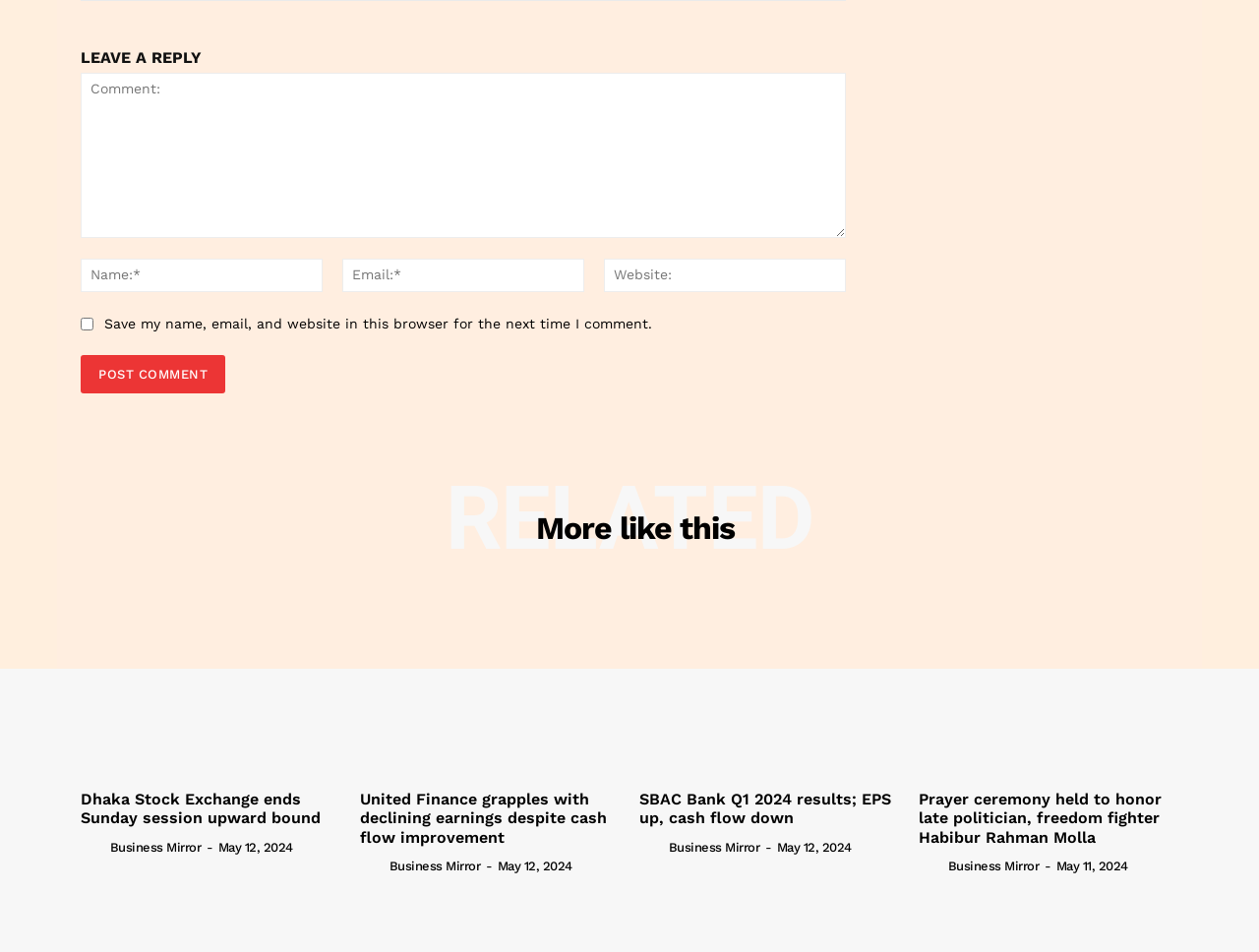Using the format (top-left x, top-left y, bottom-right x, bottom-right y), provide the bounding box coordinates for the described UI element. All values should be floating point numbers between 0 and 1: Business Mirror

[0.531, 0.882, 0.603, 0.898]